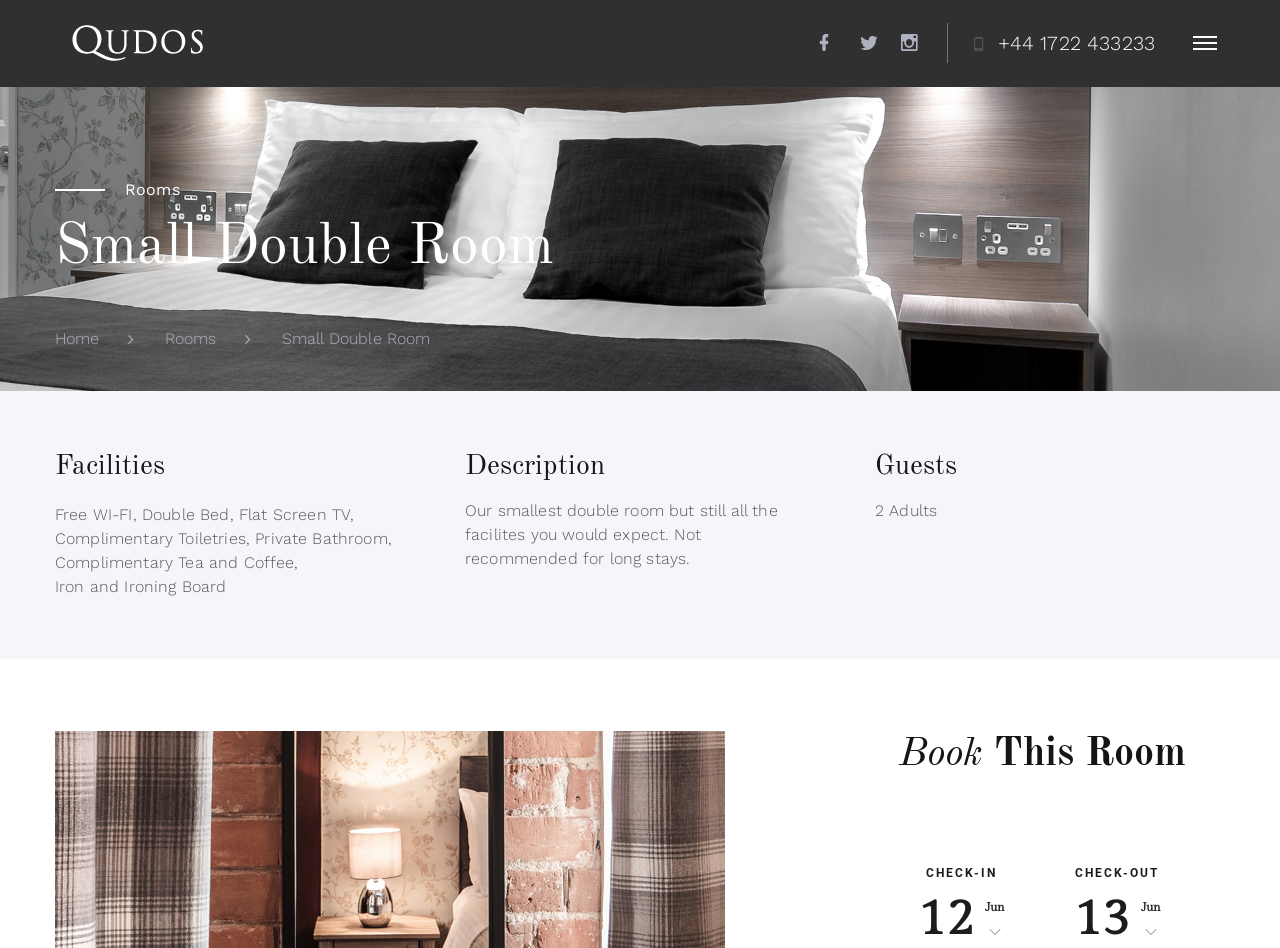Given the element description, predict the bounding box coordinates in the format (top-left x, top-left y, bottom-right x, bottom-right y). Make sure all values are between 0 and 1. Here is the element description: Home

[0.043, 0.347, 0.078, 0.367]